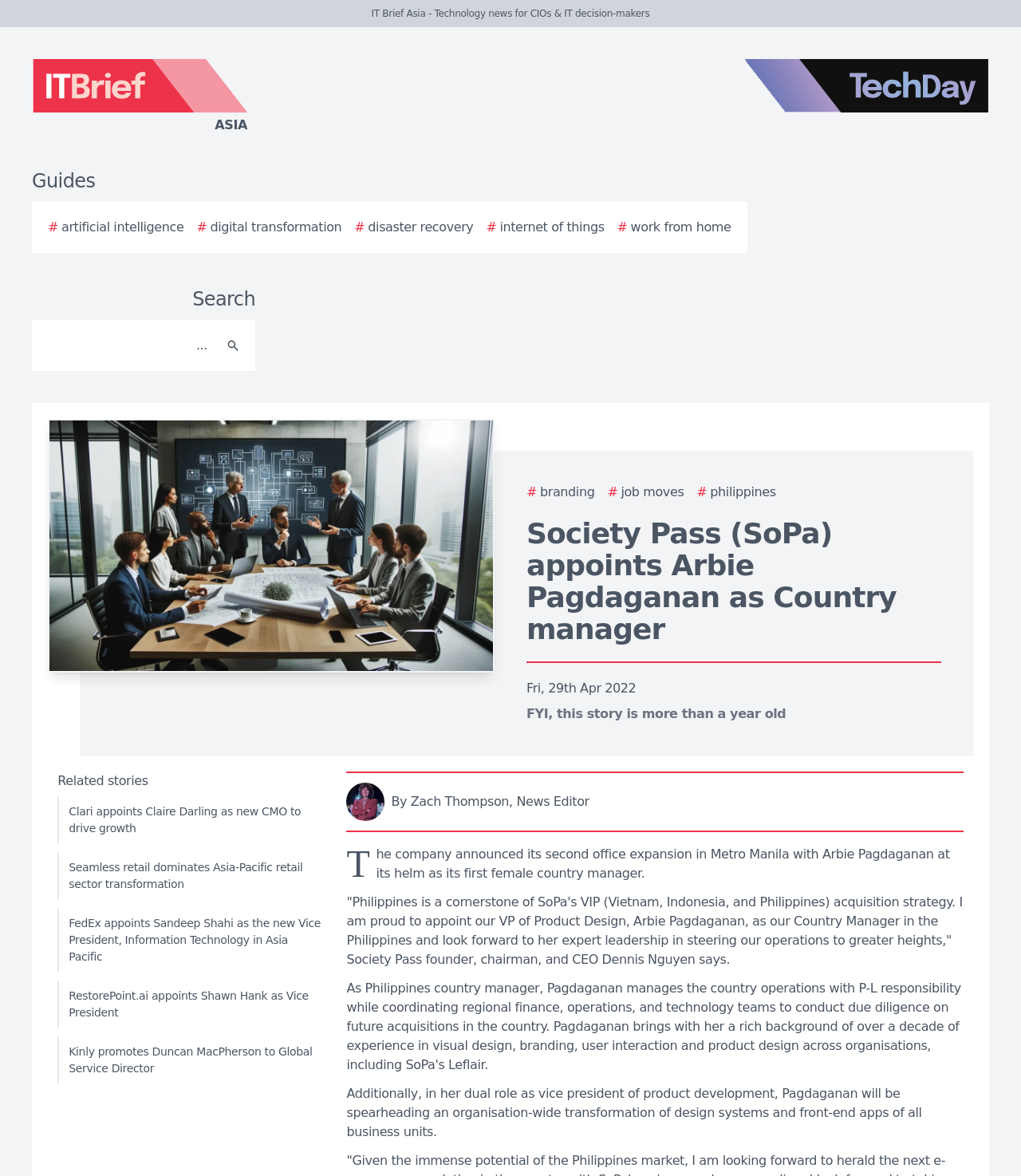Determine the bounding box coordinates of the clickable region to execute the instruction: "View the story image". The coordinates should be four float numbers between 0 and 1, denoted as [left, top, right, bottom].

[0.047, 0.356, 0.484, 0.572]